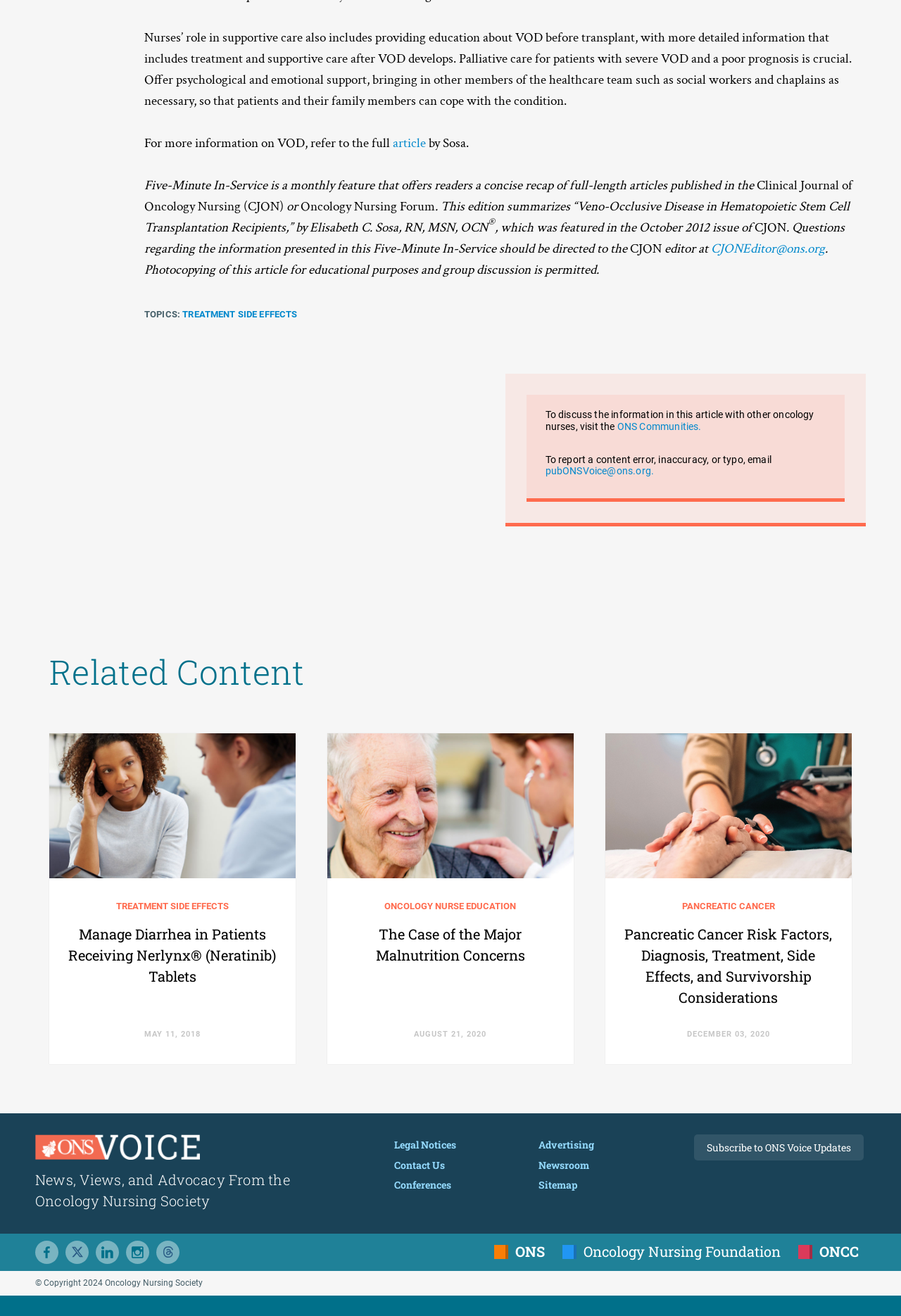Find the bounding box coordinates of the element's region that should be clicked in order to follow the given instruction: "Visit the 'ONS Communities'". The coordinates should consist of four float numbers between 0 and 1, i.e., [left, top, right, bottom].

[0.685, 0.32, 0.779, 0.328]